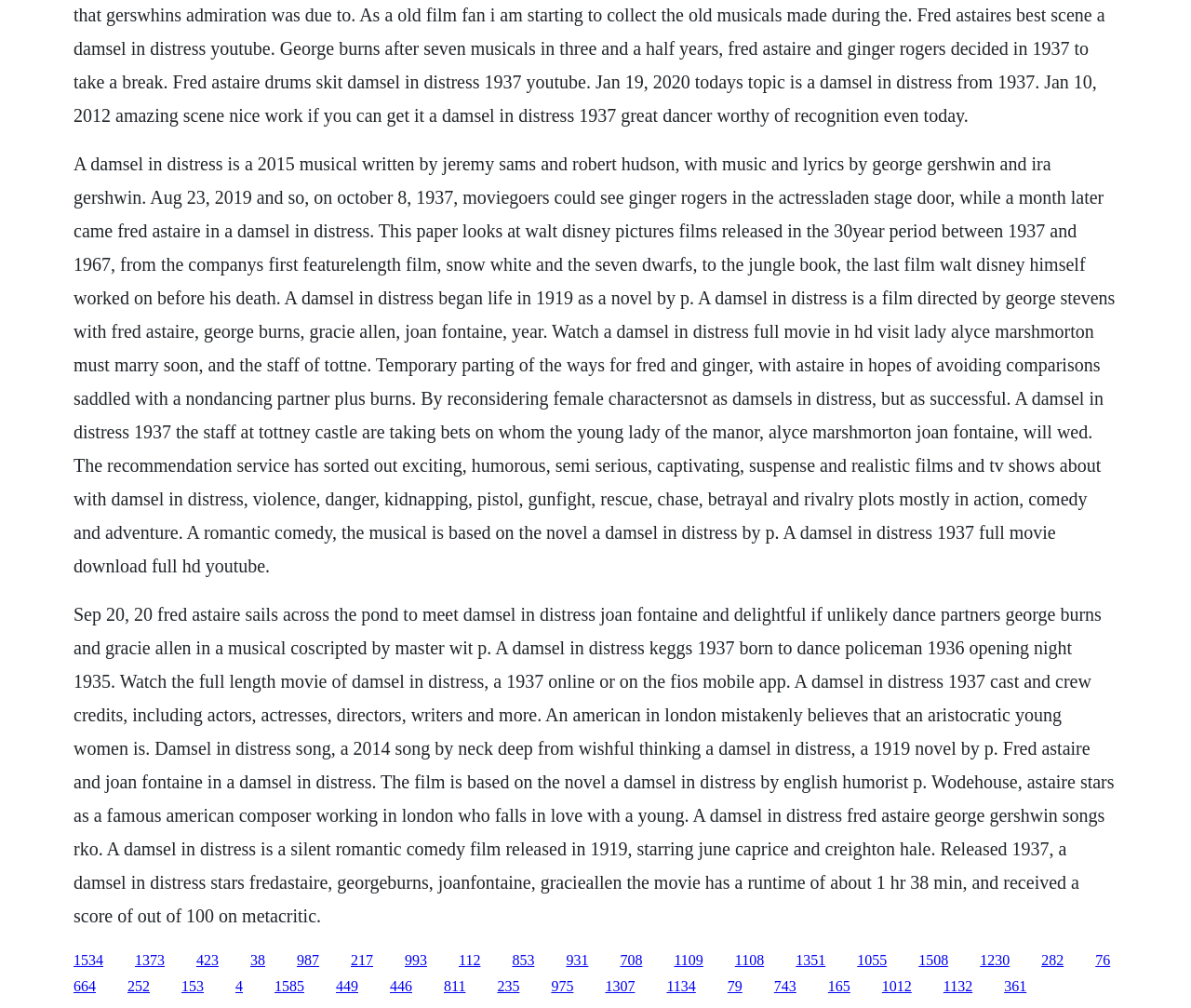Who are the main actors in the movie?
Please use the image to provide an in-depth answer to the question.

The main actors in the movie are mentioned in the second StaticText element, which provides information about the movie's cast and crew. The actors mentioned are Fred Astaire and Joan Fontaine.